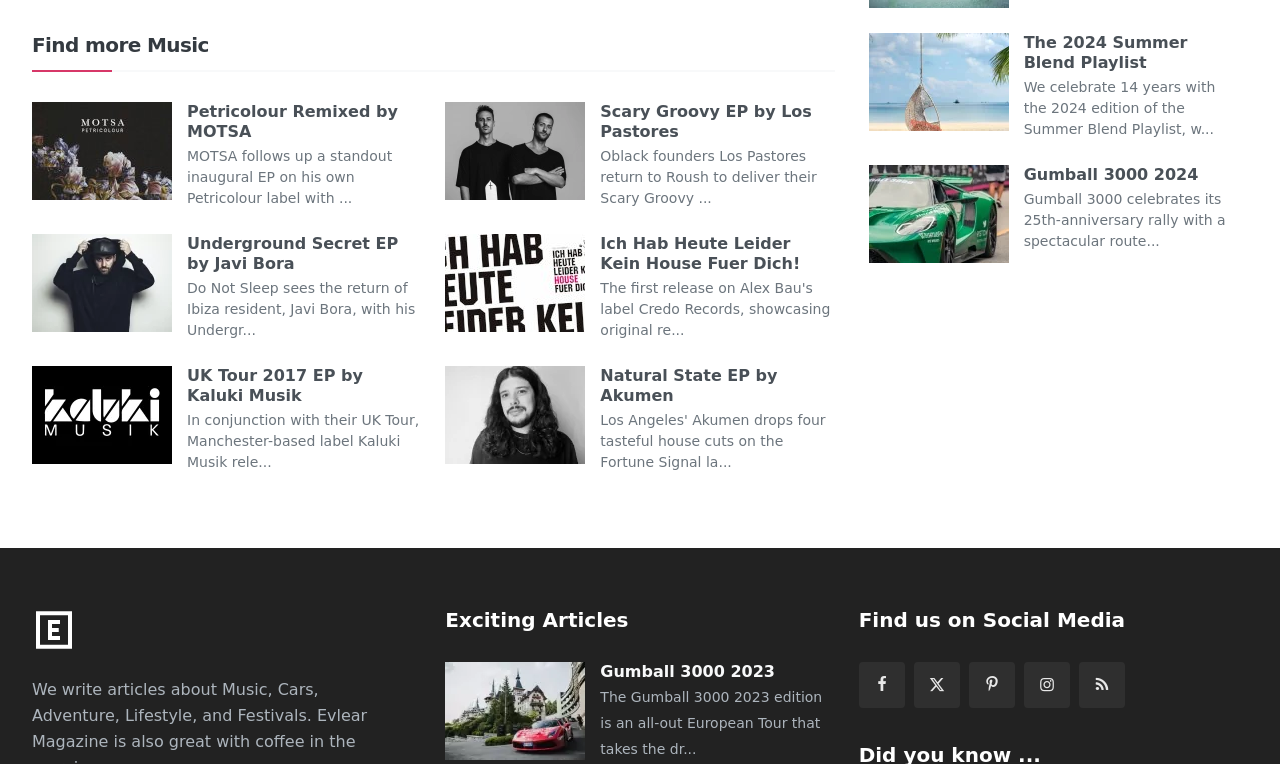Please locate the bounding box coordinates of the element that needs to be clicked to achieve the following instruction: "Follow on Facebook". The coordinates should be four float numbers between 0 and 1, i.e., [left, top, right, bottom].

[0.671, 0.866, 0.707, 0.926]